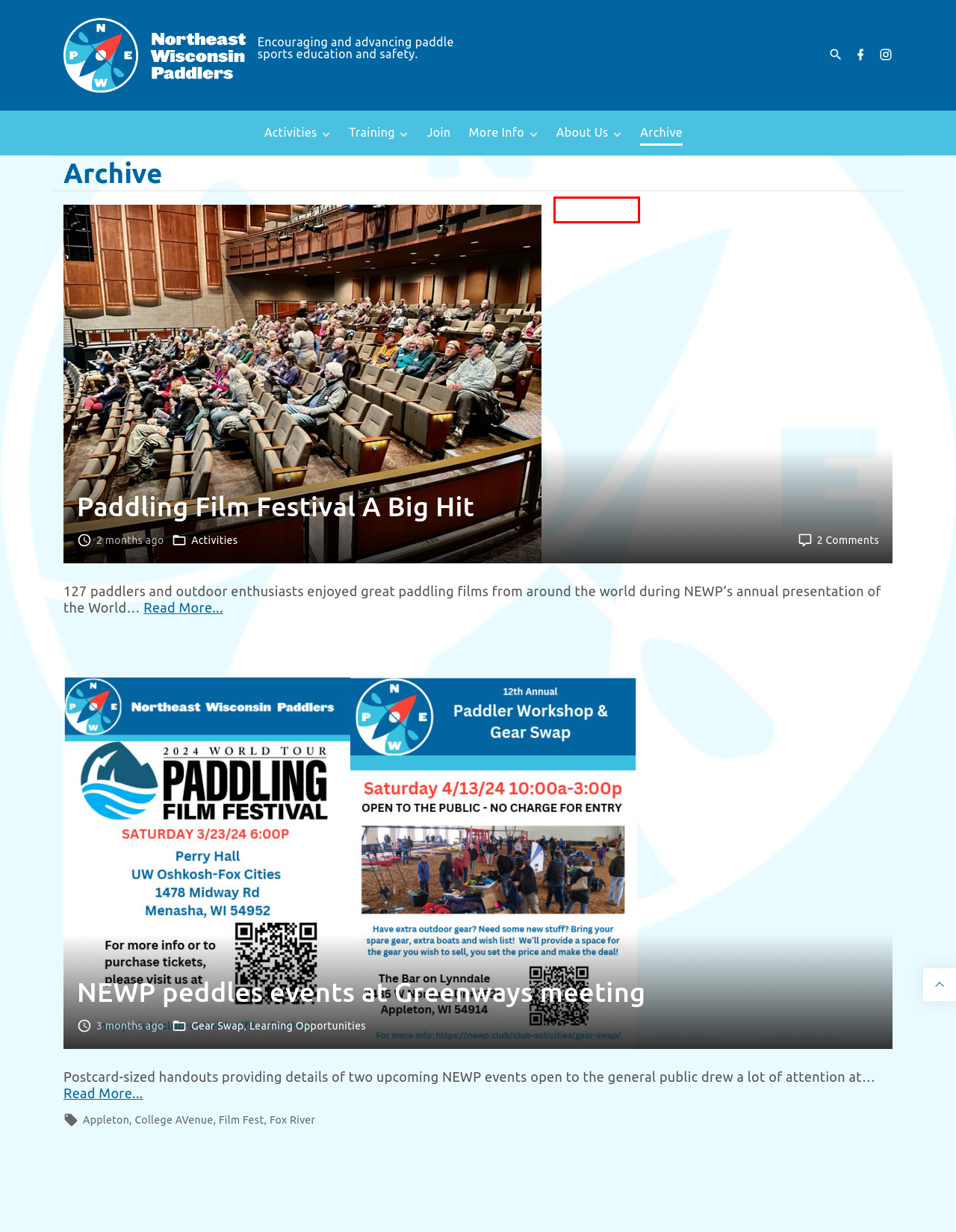You are given a screenshot of a webpage with a red rectangle bounding box around an element. Choose the best webpage description that matches the page after clicking the element in the bounding box. Here are the candidates:
A. Awards – Northeast Wisconsin Paddlers
B. About Us – Northeast Wisconsin Paddlers
C. Committees – Northeast Wisconsin Paddlers
D. Gear Swap – Northeast Wisconsin Paddlers
E. Tour de Kayak West Green Bay Shoreline – Northeast Wisconsin Paddlers
F. Rock Island Kayak Campout – Northeast Wisconsin Paddlers
G. Classes – Northeast Wisconsin Paddlers
H. Student Outings – Northeast Wisconsin Paddlers

C